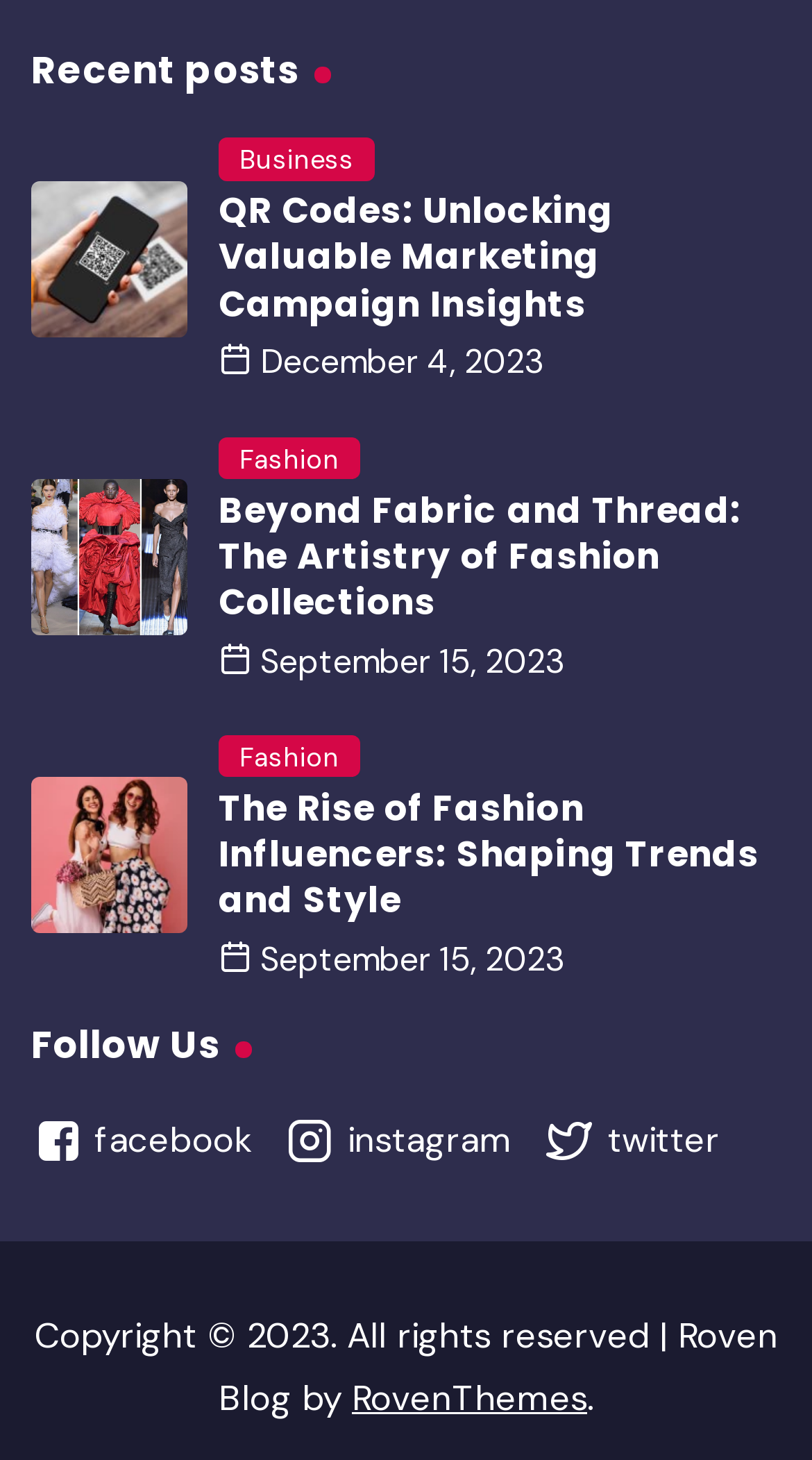Using the provided element description "facebook", determine the bounding box coordinates of the UI element.

[0.048, 0.759, 0.311, 0.802]